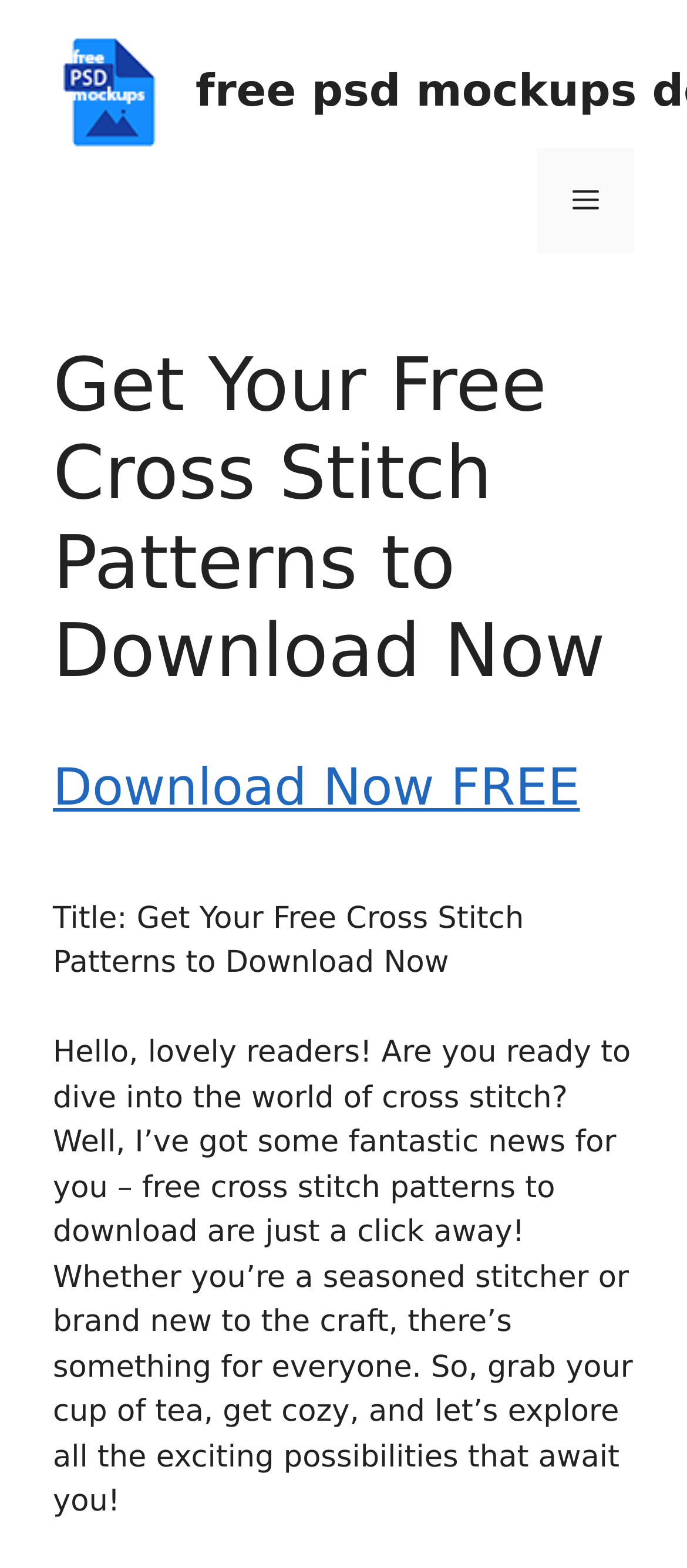What is the author's tone towards the reader?
Please provide a single word or phrase based on the screenshot.

Encouraging and enthusiastic